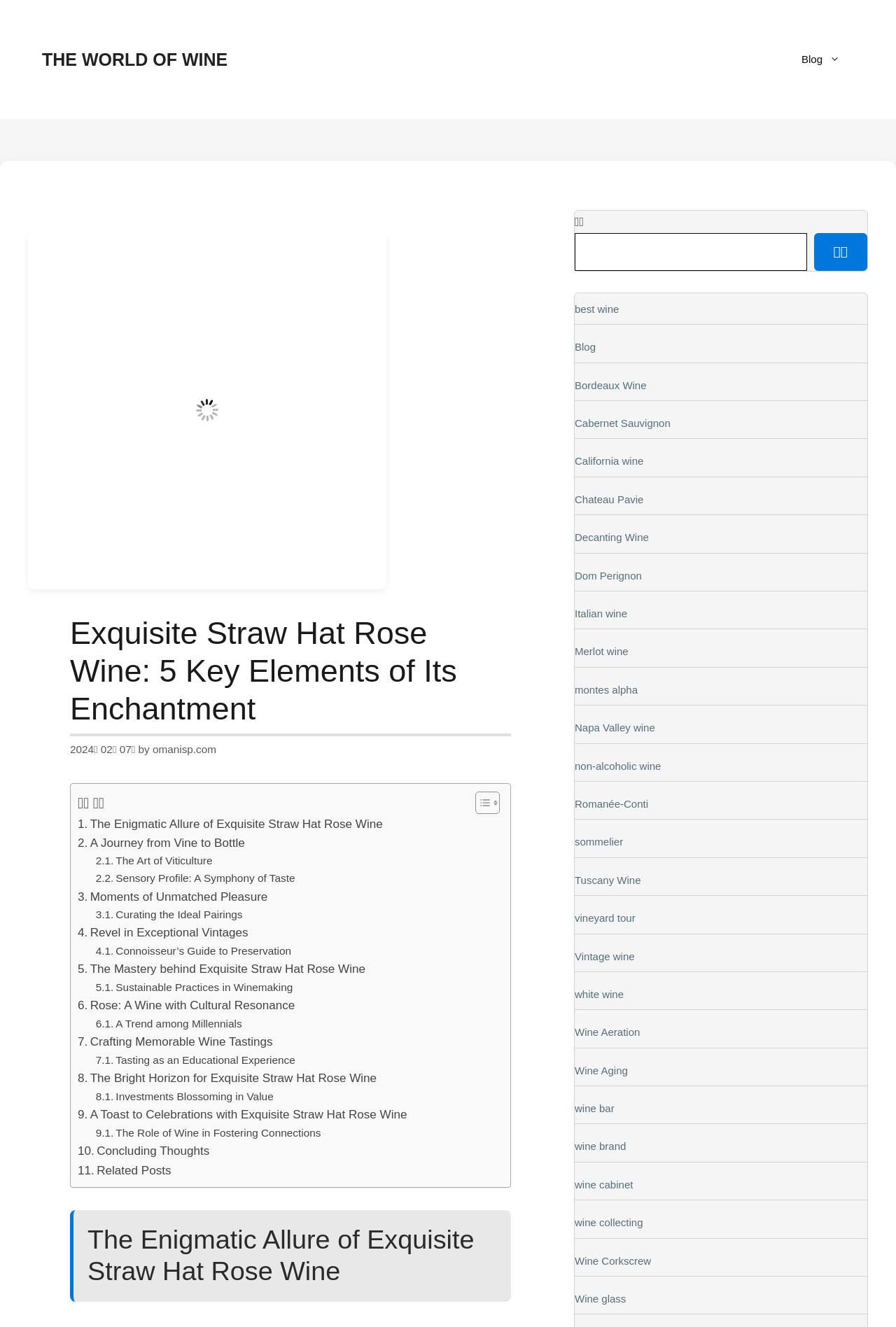What is the name of the wine being described?
Based on the image, answer the question in a detailed manner.

The webpage is focused on describing the enchanting world of Exquisite Straw Hat Rose Wine, which suggests that this is the name of the wine being described.